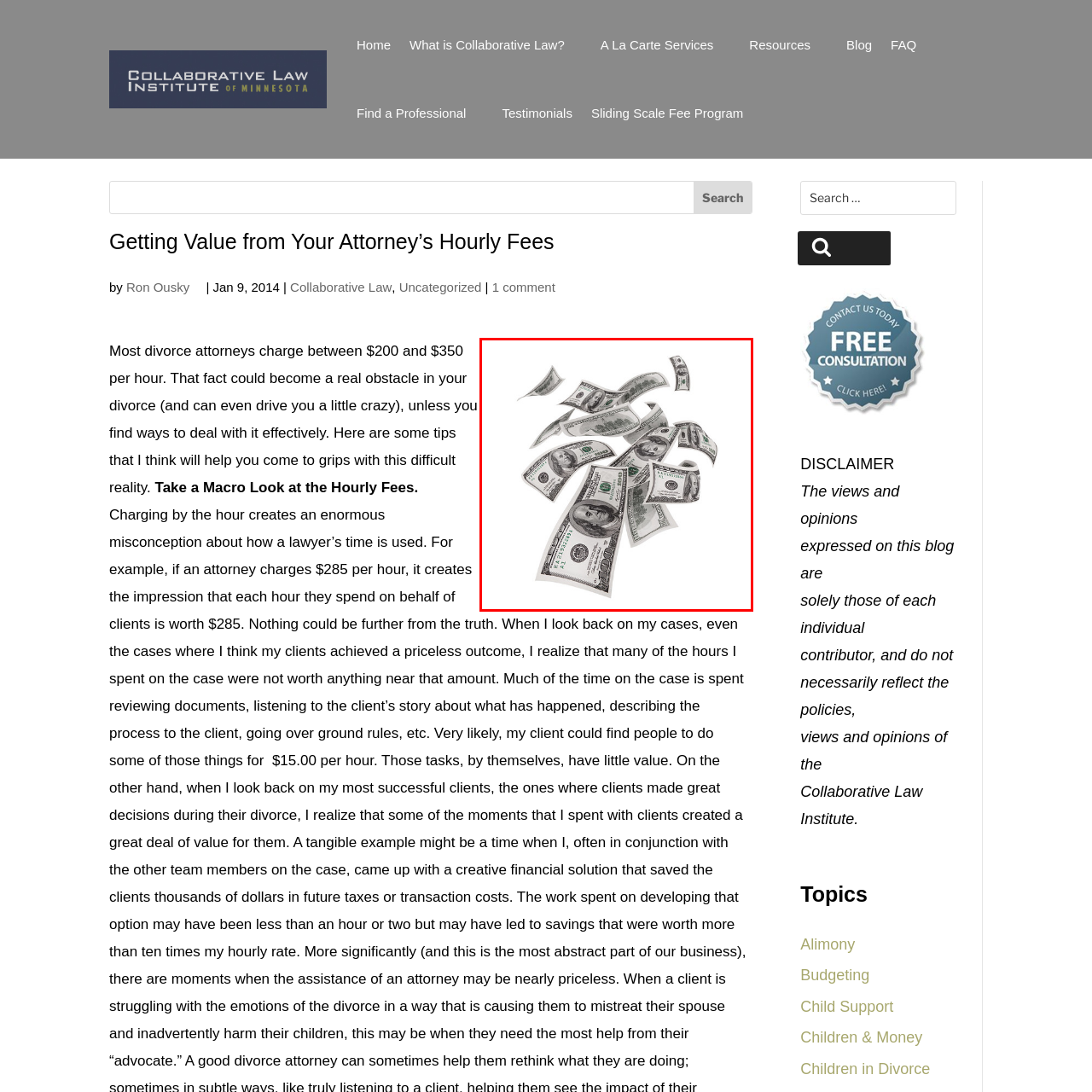Direct your gaze to the image circumscribed by the red boundary and deliver a thorough answer to the following question, drawing from the image's details: 
What is the focus of the article?

The article focuses on the financial aspects of divorce, specifically highlighting the challenge of navigating hourly fees, which is reflected in the focus on attorney costs.